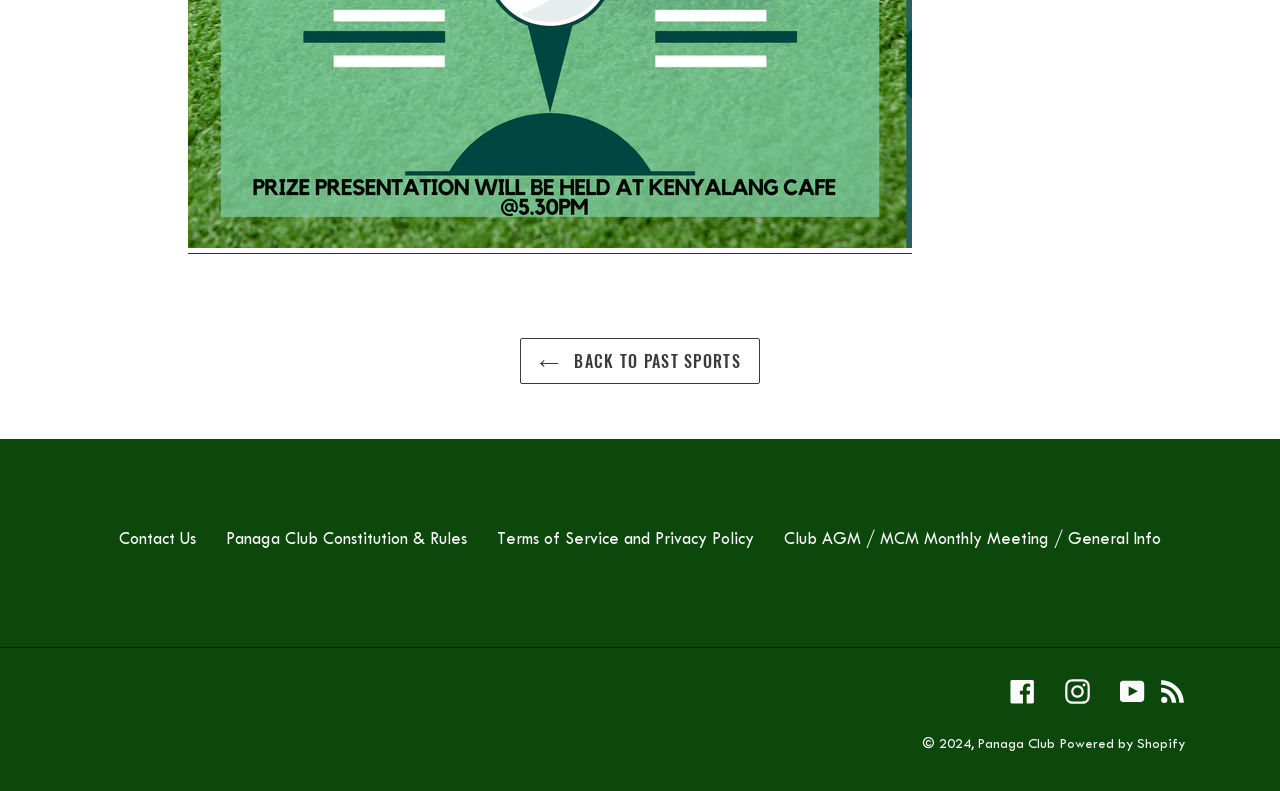Locate the bounding box of the user interface element based on this description: "Panaga Club Constitution & Rules".

[0.177, 0.668, 0.365, 0.692]